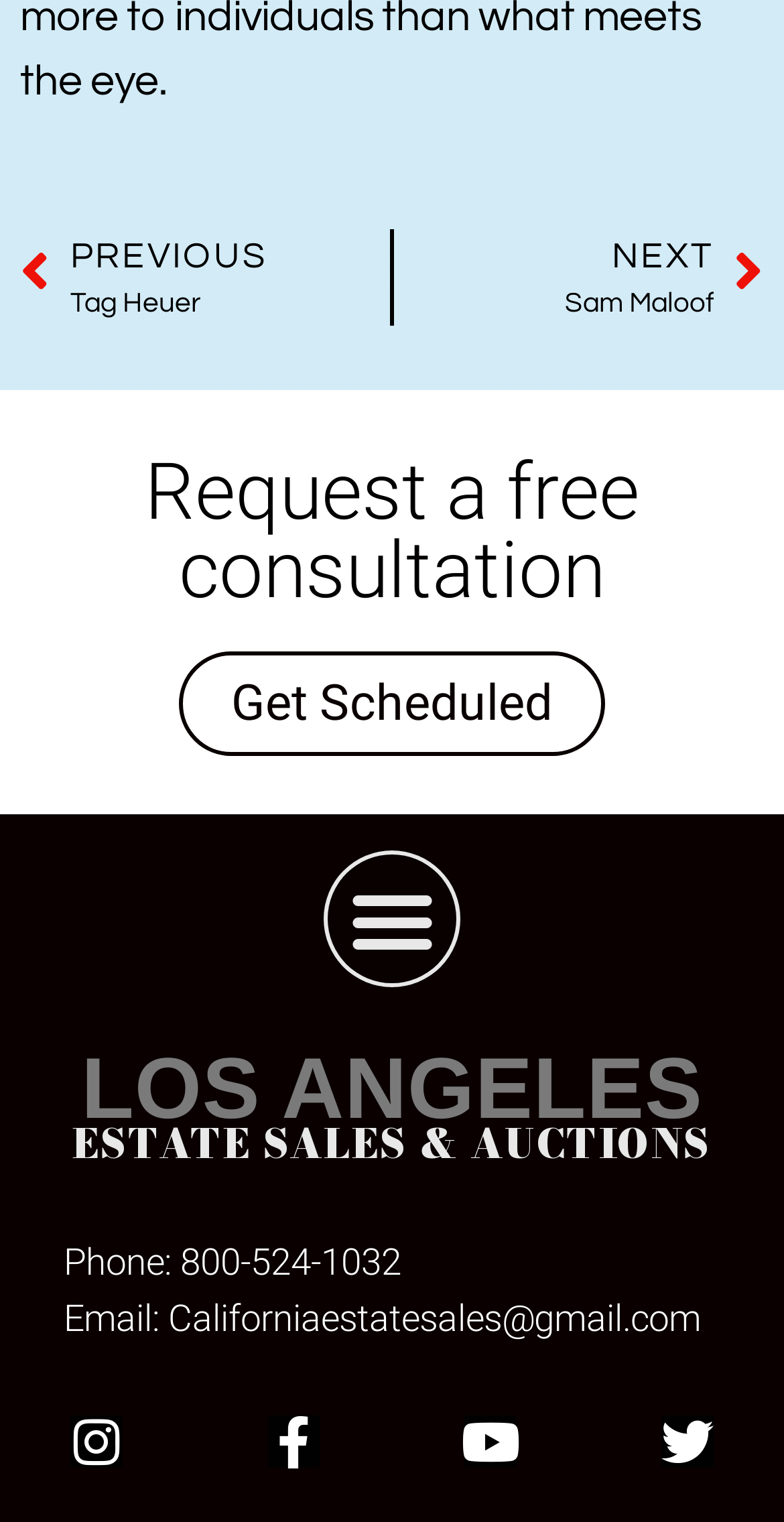Refer to the image and provide a thorough answer to this question:
What is the company's phone number?

I found the phone number by looking at the 'Phone:' label and the corresponding link next to it, which contains the phone number.